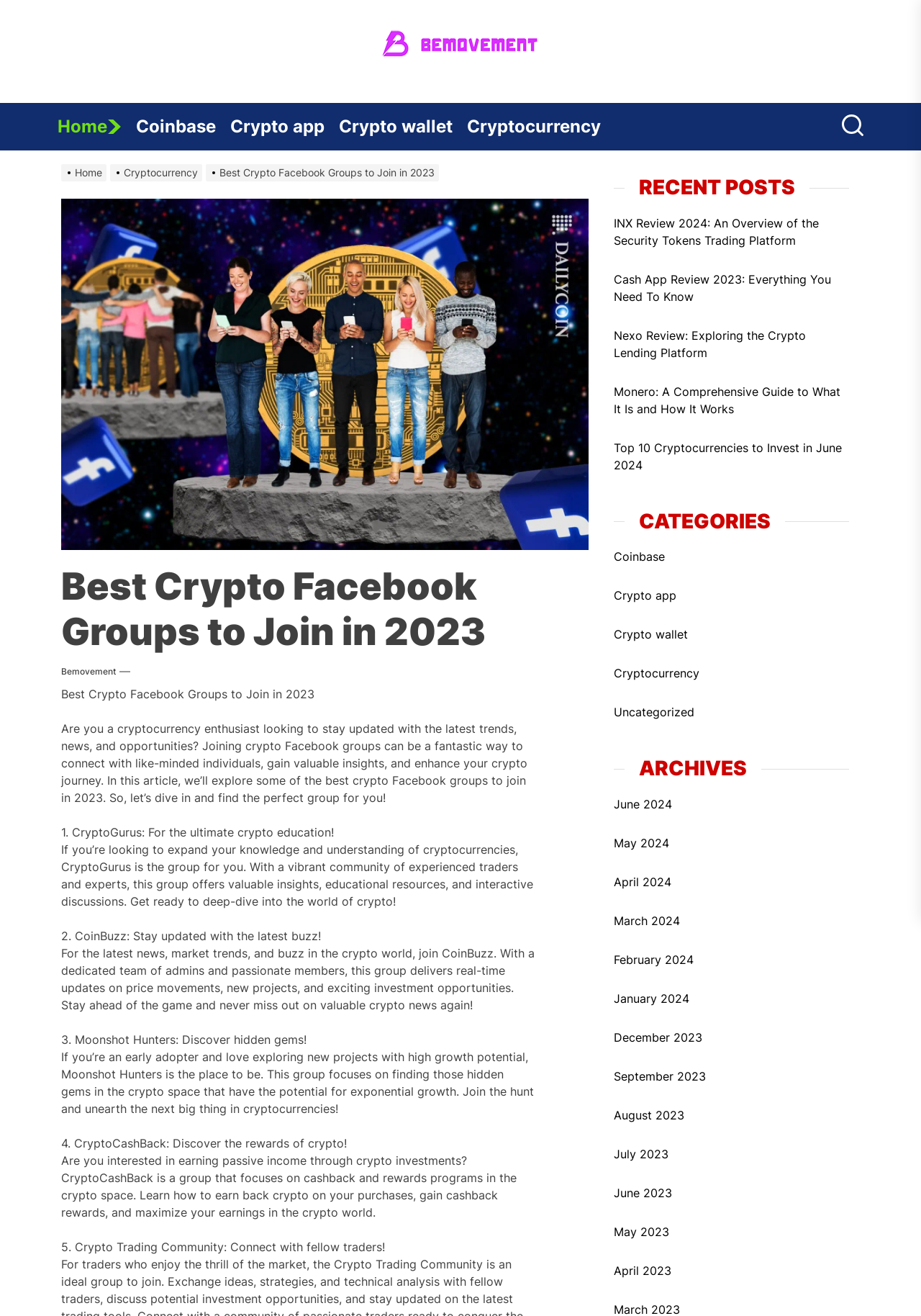Please locate the UI element described by "Uncategorized" and provide its bounding box coordinates.

[0.667, 0.535, 0.759, 0.548]